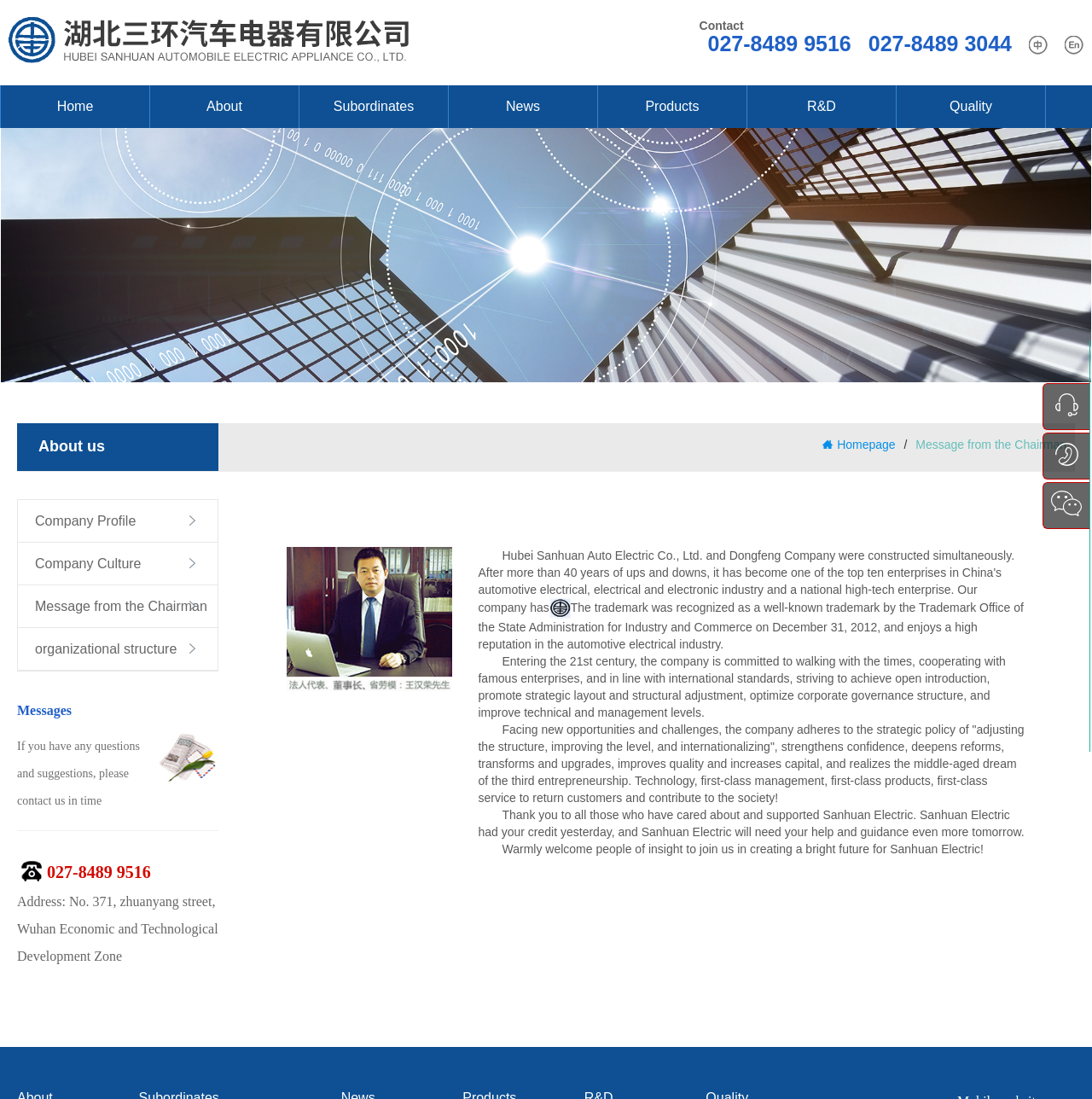Please locate the clickable area by providing the bounding box coordinates to follow this instruction: "View the company profile".

[0.032, 0.455, 0.199, 0.494]